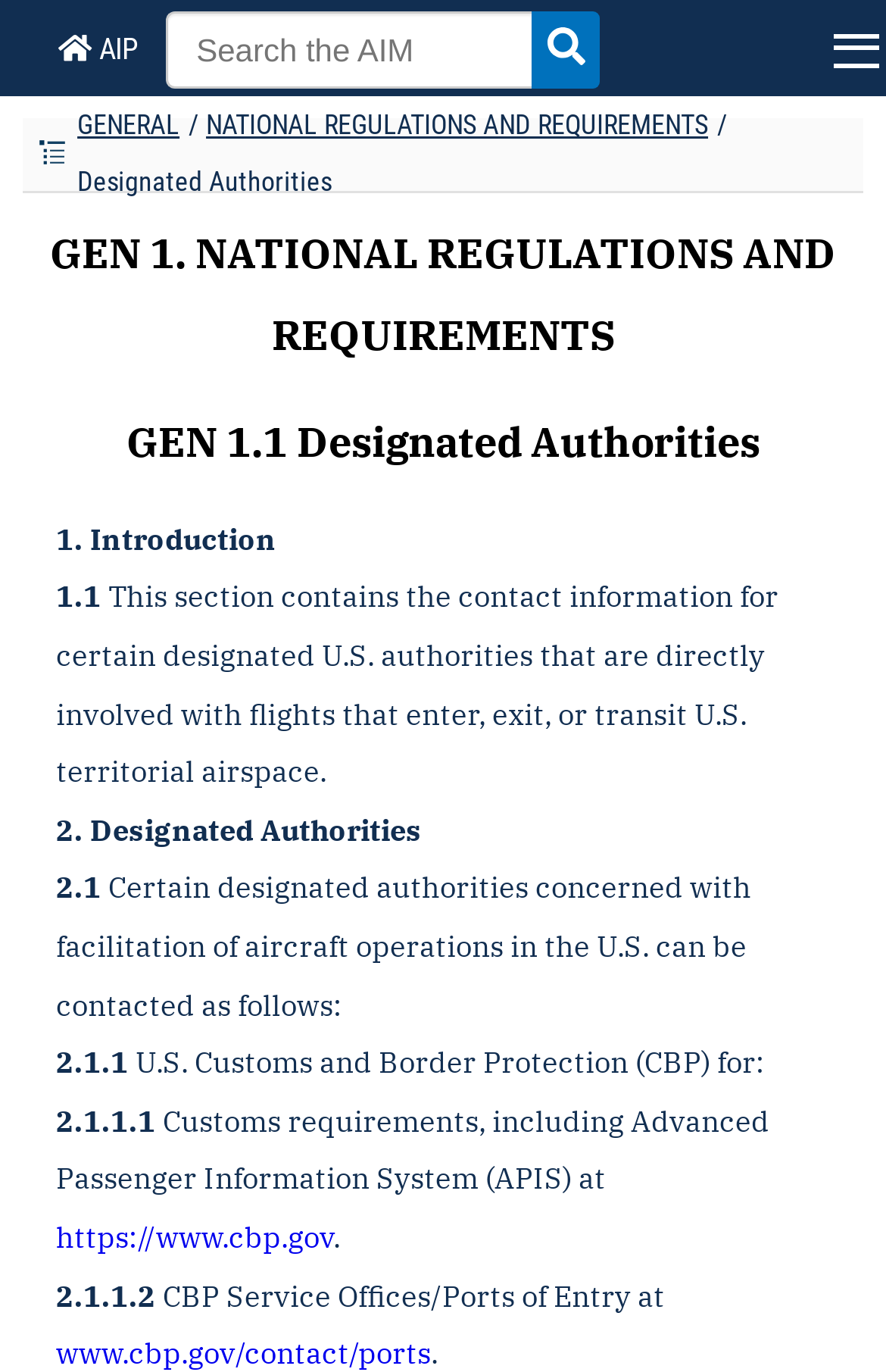Generate a detailed explanation of the webpage's features and information.

The webpage is about GEN 1.1 Designated Authorities, which appears to be a section of a larger document or regulation. At the top left, there is a link to "AIP" with an icon. Next to it, there is a search field with a "Search!" button. 

On the top right, there is a navigation toggle button, followed by a breadcrumbs navigation section that displays the chapter title hierarchy. The breadcrumbs section spans across the top of the page, showing the path "GENERAL > NATIONAL REGULATIONS AND REQUIREMENTS > Designated Authorities".

Below the navigation section, there are two headings: "GEN 1. NATIONAL REGULATIONS AND REQUIREMENTS" and "GEN 1.1 Designated Authorities". 

The main content of the page starts with an "Introduction" section, which is followed by a paragraph of text that explains the purpose of the section, providing contact information for designated U.S. authorities involved with flights in U.S. territorial airspace.

The next section is titled "Designated Authorities", which lists certain authorities concerned with facilitating aircraft operations in the U.S. The first authority mentioned is the U.S. Customs and Border Protection (CBP), with specific contact information for customs requirements, including Advanced Passenger Information System (APIS), and a link to the CBP website. Additionally, there is information about CBP Service Offices/Ports of Entry.